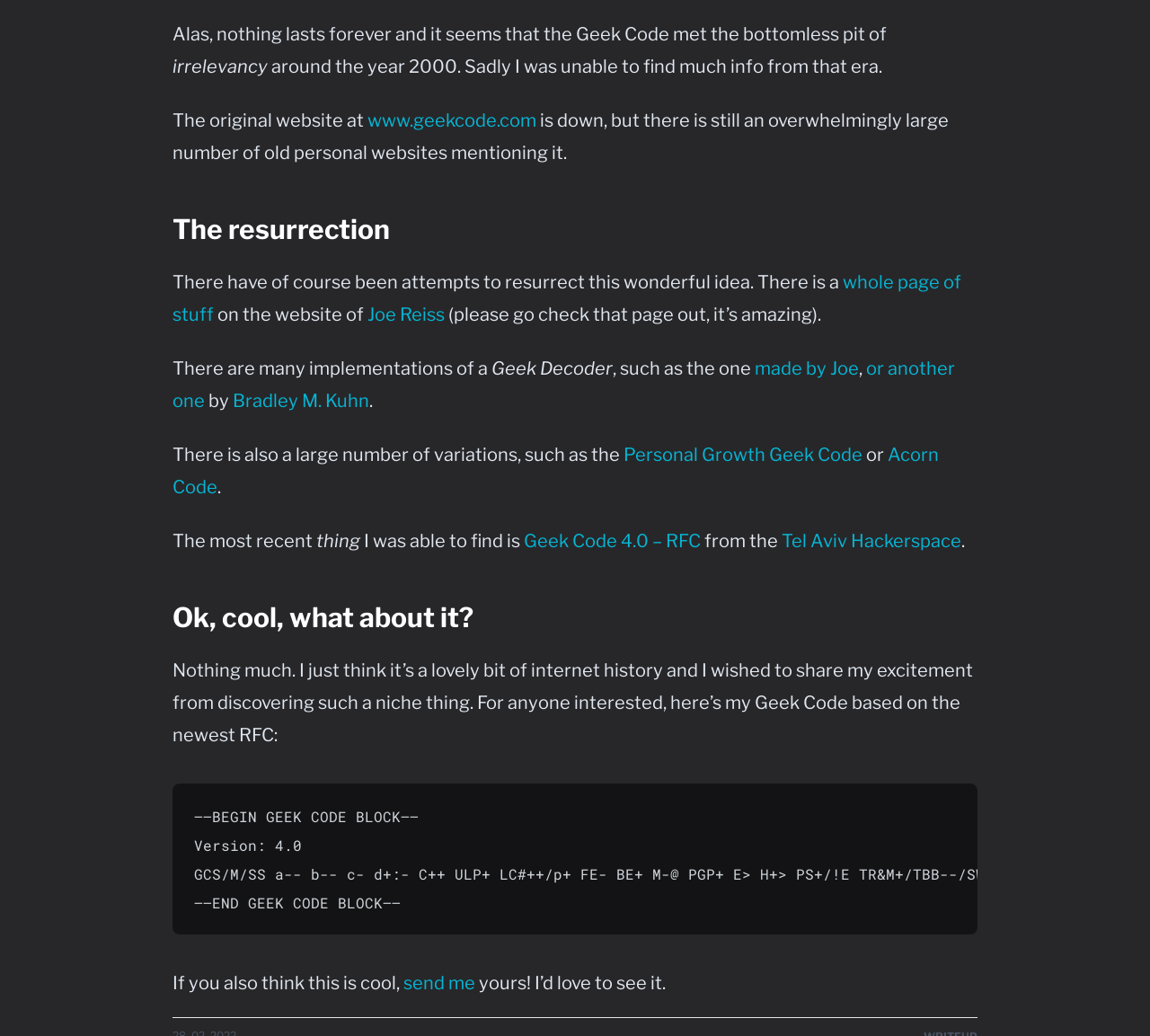Locate the bounding box coordinates of the clickable region to complete the following instruction: "read the Geek Code 4.0 – RFC from the Tel Aviv Hackerspace."

[0.455, 0.512, 0.609, 0.532]